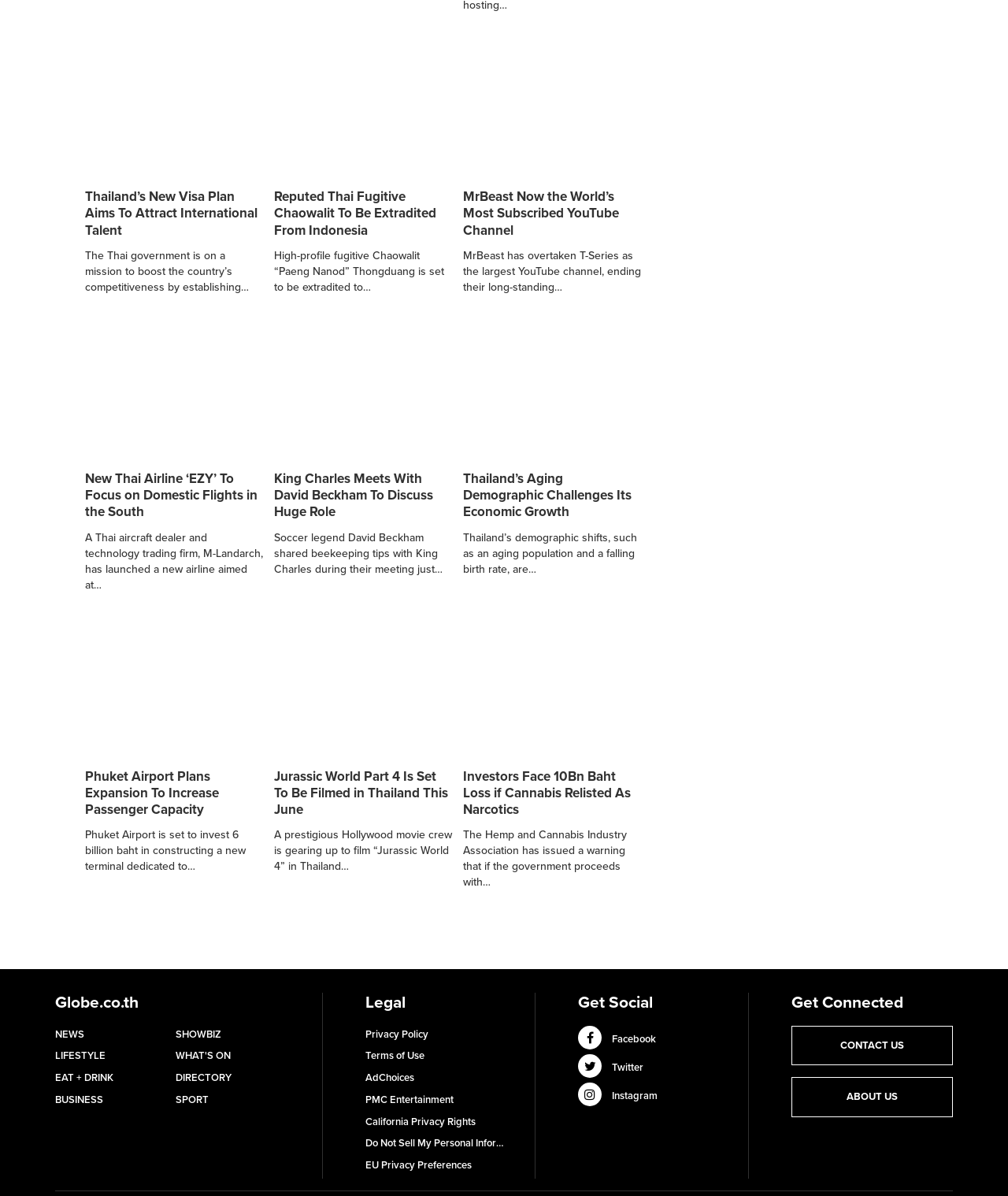Given the following UI element description: "California Privacy Rights", find the bounding box coordinates in the webpage screenshot.

[0.362, 0.931, 0.507, 0.945]